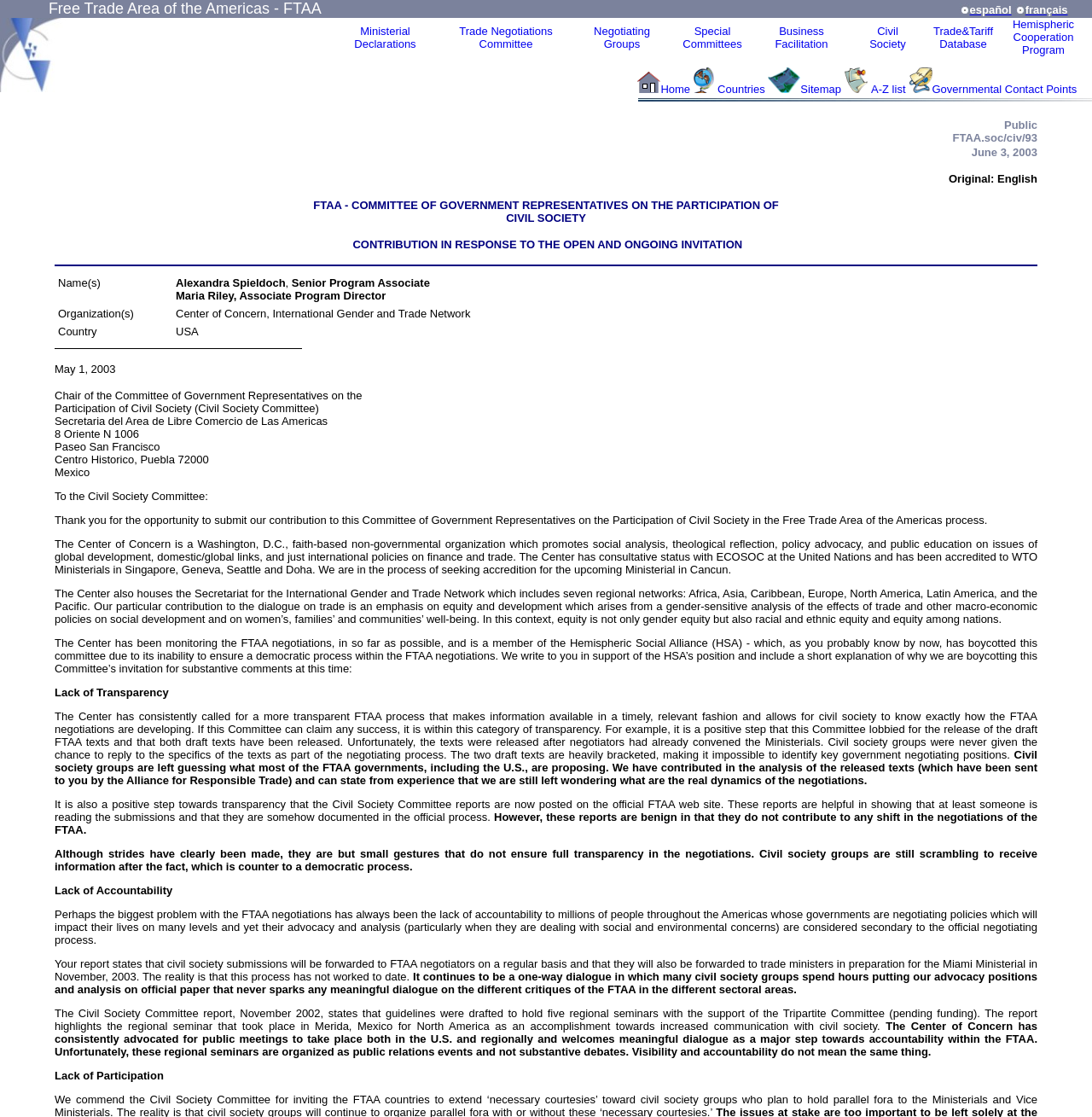Please pinpoint the bounding box coordinates for the region I should click to adhere to this instruction: "Click the español link".

[0.879, 0.001, 0.926, 0.014]